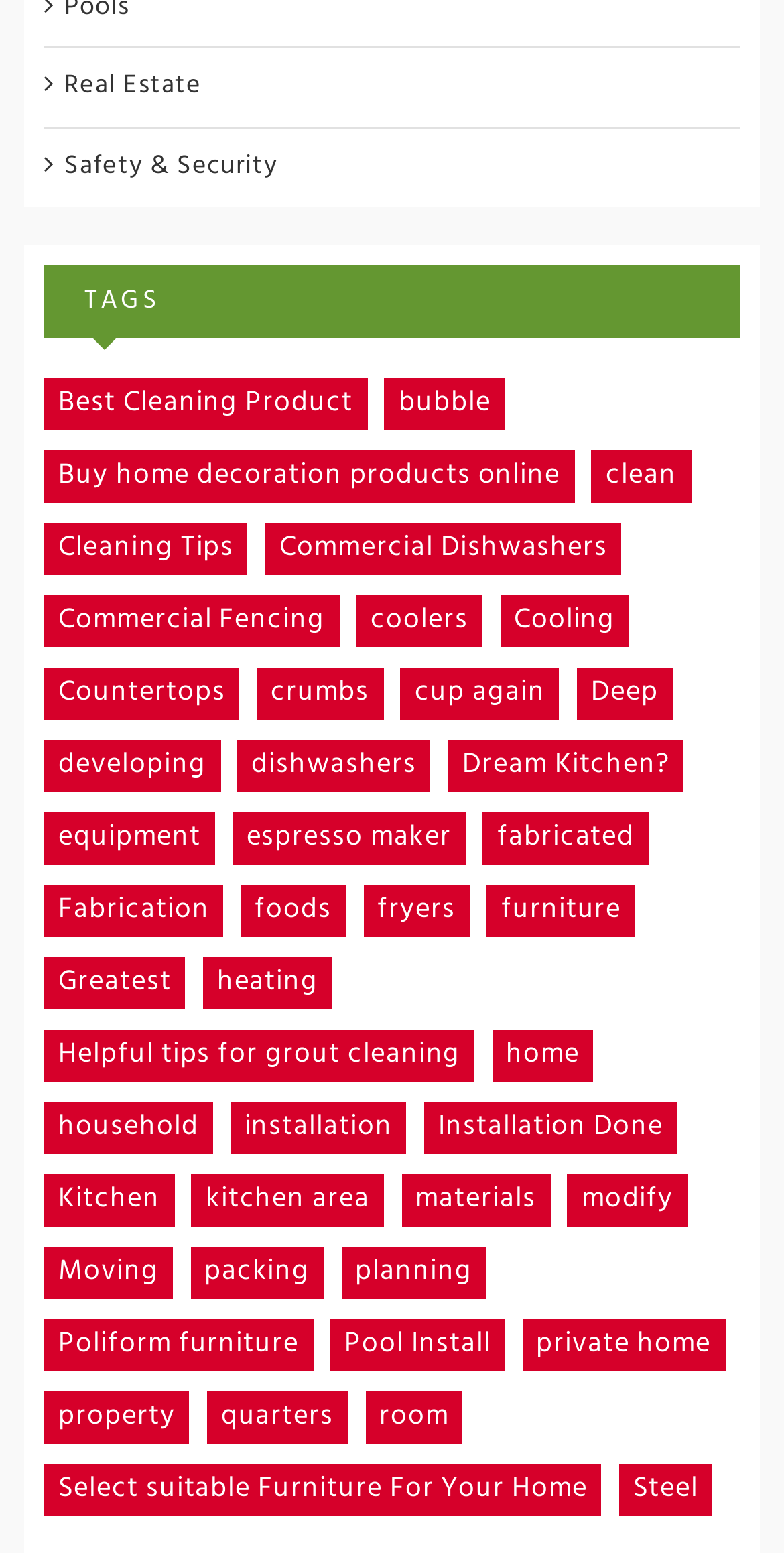Identify the bounding box coordinates of the region that should be clicked to execute the following instruction: "Learn about 'Commercial Fencing'".

[0.056, 0.336, 0.433, 0.416]